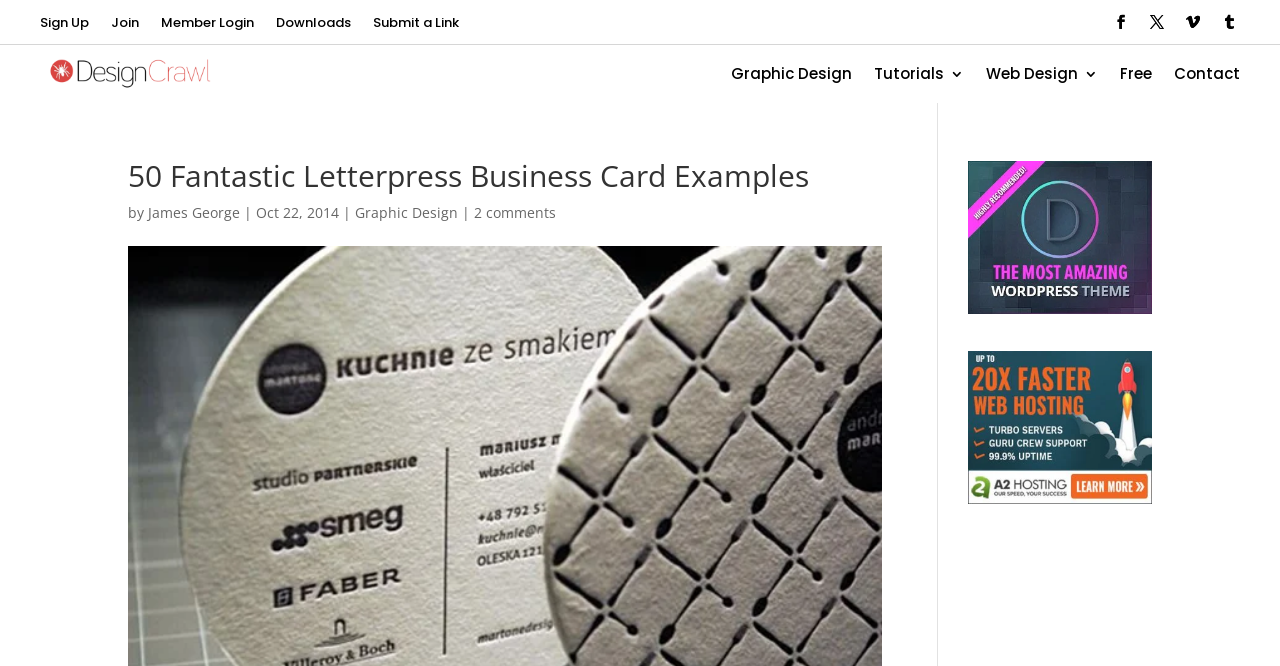Give the bounding box coordinates for the element described by: "Submit a Link".

[0.291, 0.024, 0.359, 0.057]